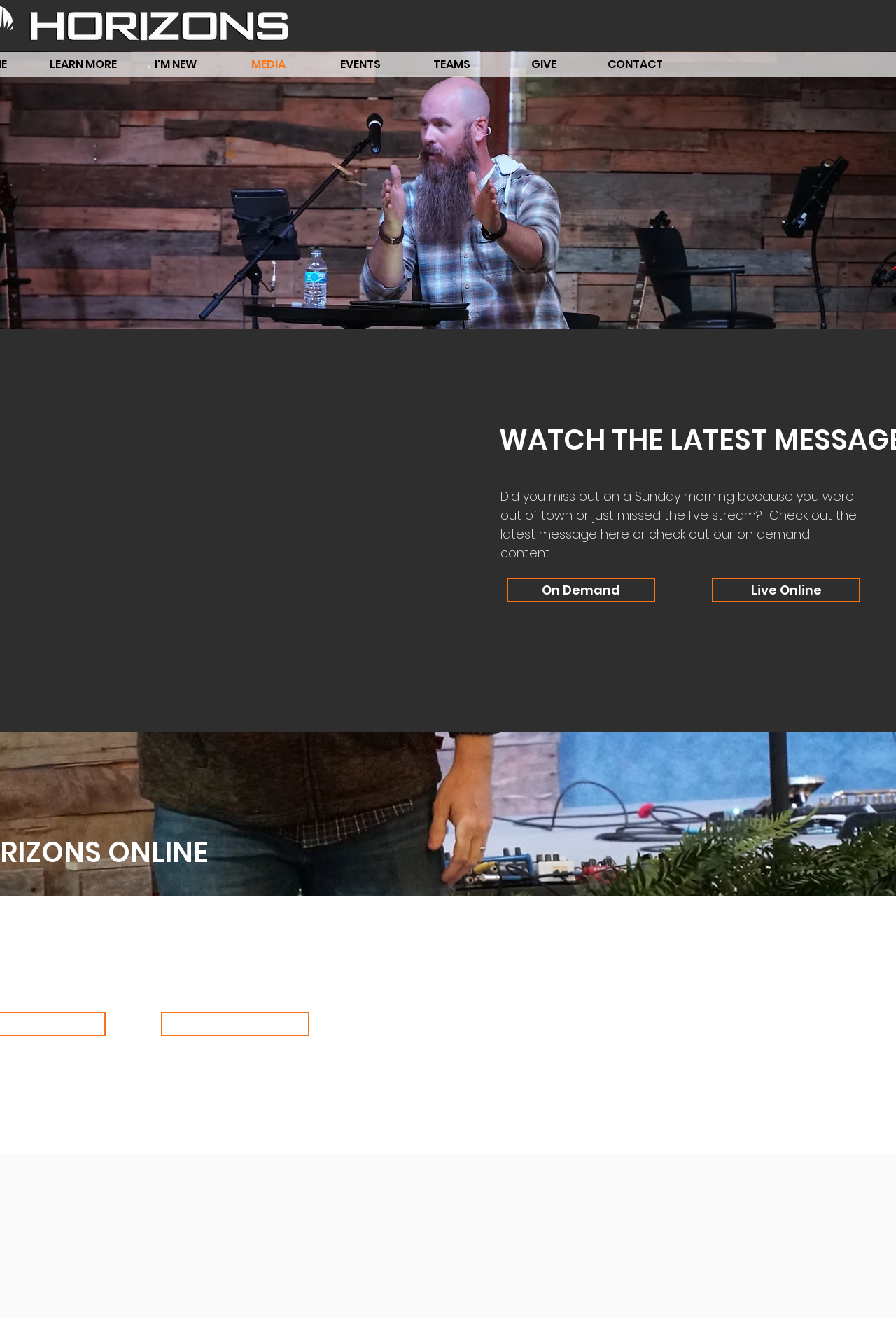Identify the bounding box for the described UI element: "CONTACT".

[0.658, 0.037, 0.76, 0.061]